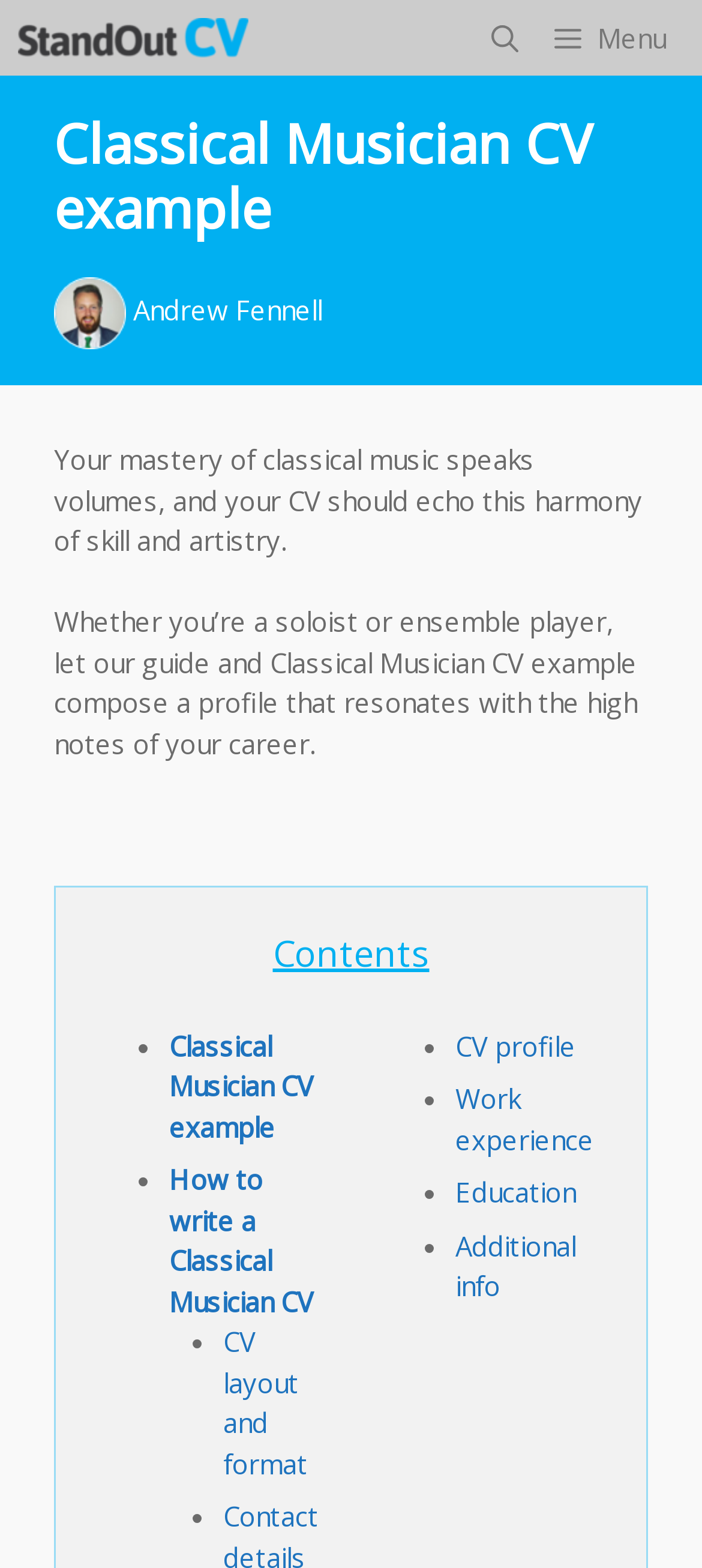Who is the author of the guide?
Based on the image, please offer an in-depth response to the question.

The author's name is mentioned in the link 'Andrew Fennell' which is accompanied by a photo, indicating that Andrew Fennell is the author of the guide and example provided on the webpage.